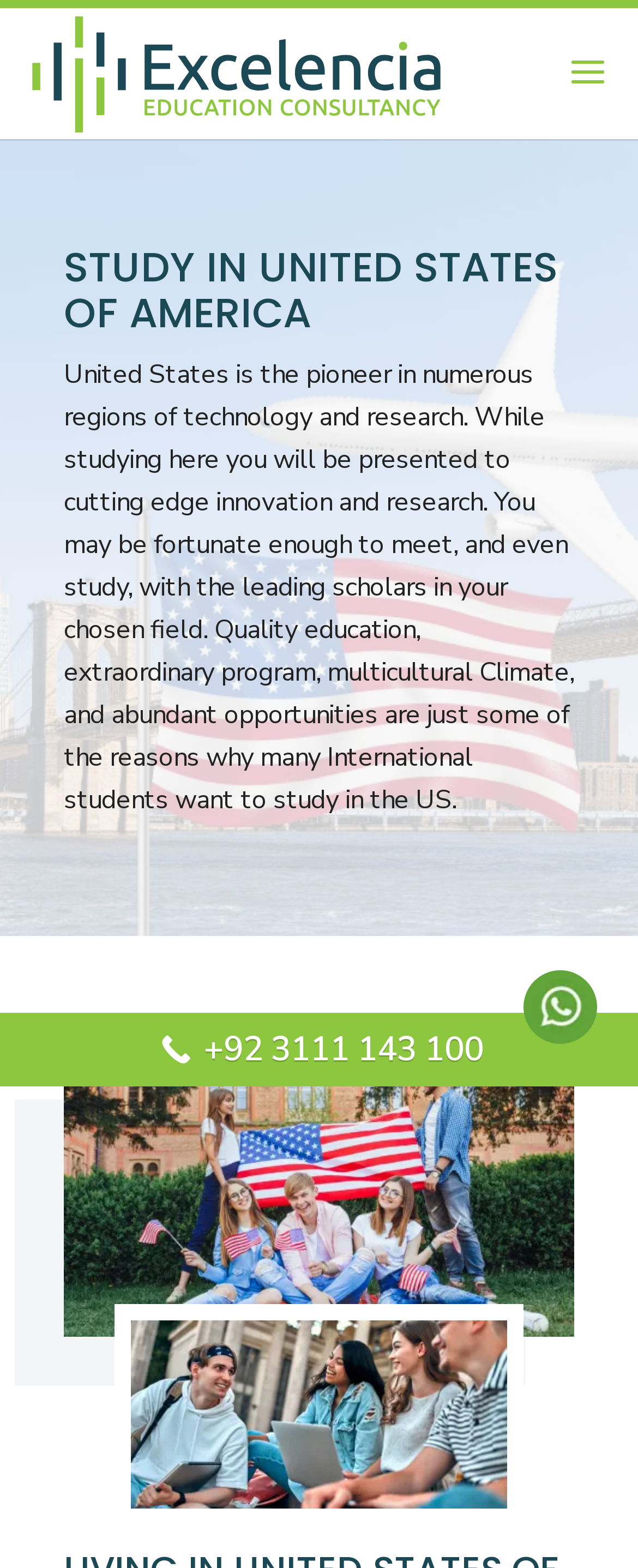Examine the image and give a thorough answer to the following question:
What is the phone number to contact?

The phone number to contact is displayed as a link on the webpage, which is '+92 3111 143 100'. This is likely the contact number for the consultancy service.